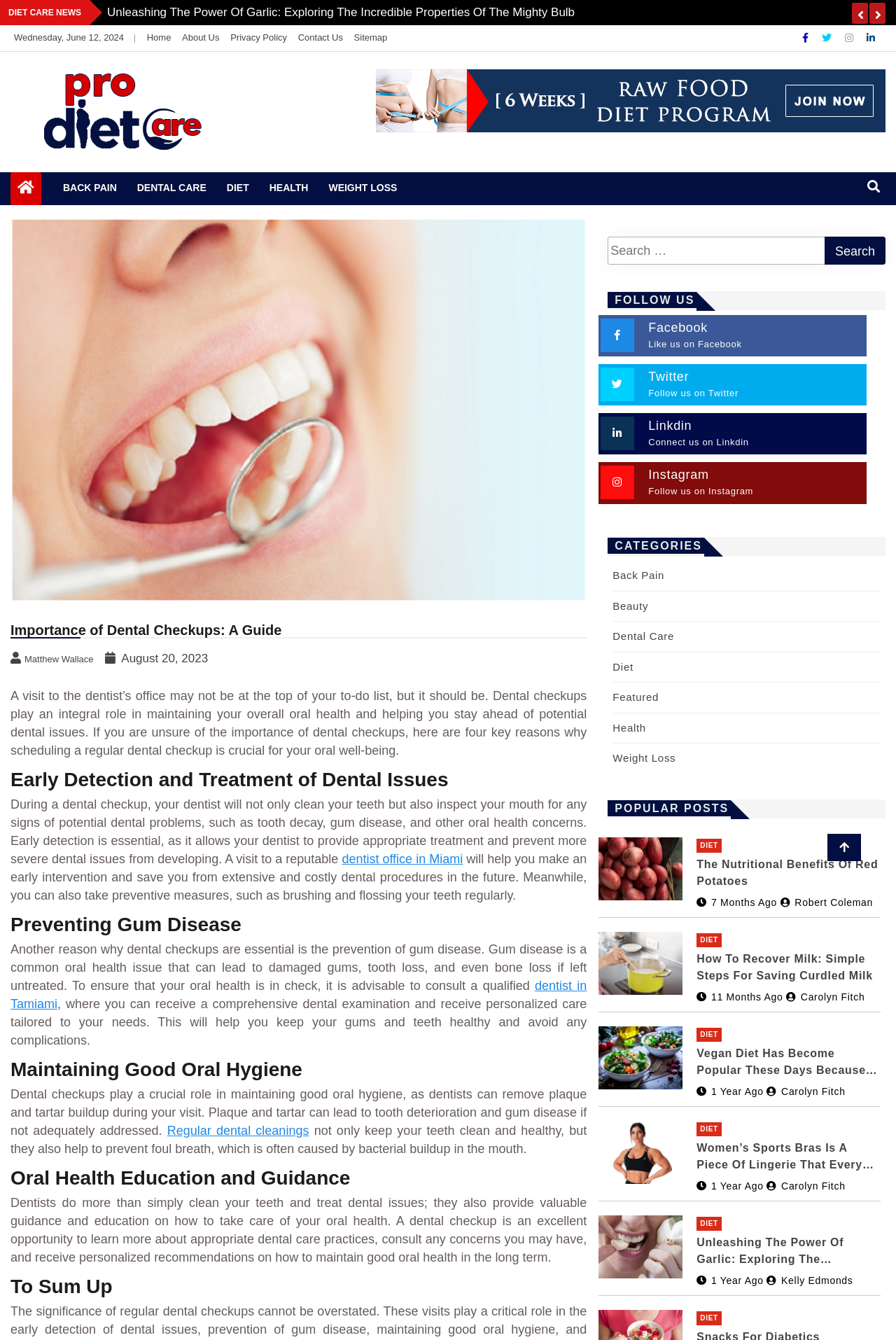For the element described, predict the bounding box coordinates as (top-left x, top-left y, bottom-right x, bottom-right y). All values should be between 0 and 1. Element description: parent_node: Pro Diet Care

[0.048, 0.052, 0.226, 0.115]